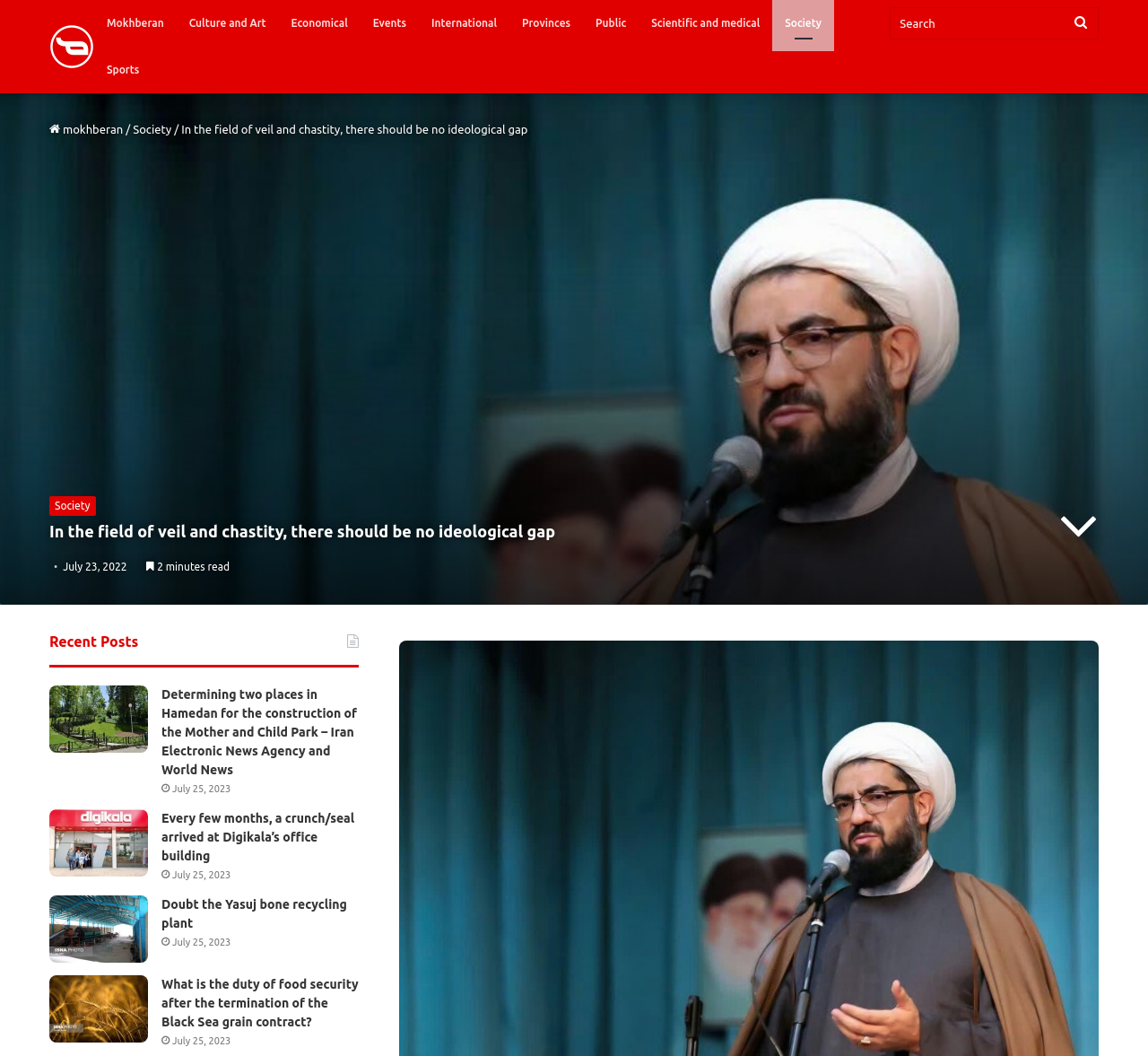How many categories are in the primary navigation?
Provide a detailed answer to the question, using the image to inform your response.

I counted the number of links in the primary navigation section, which are 'Mokhberan', 'Culture and Art', 'Economical', 'Events', 'International', 'Provinces', 'Public', 'Scientific and medical', and 'Sports'. There are 9 categories in total.